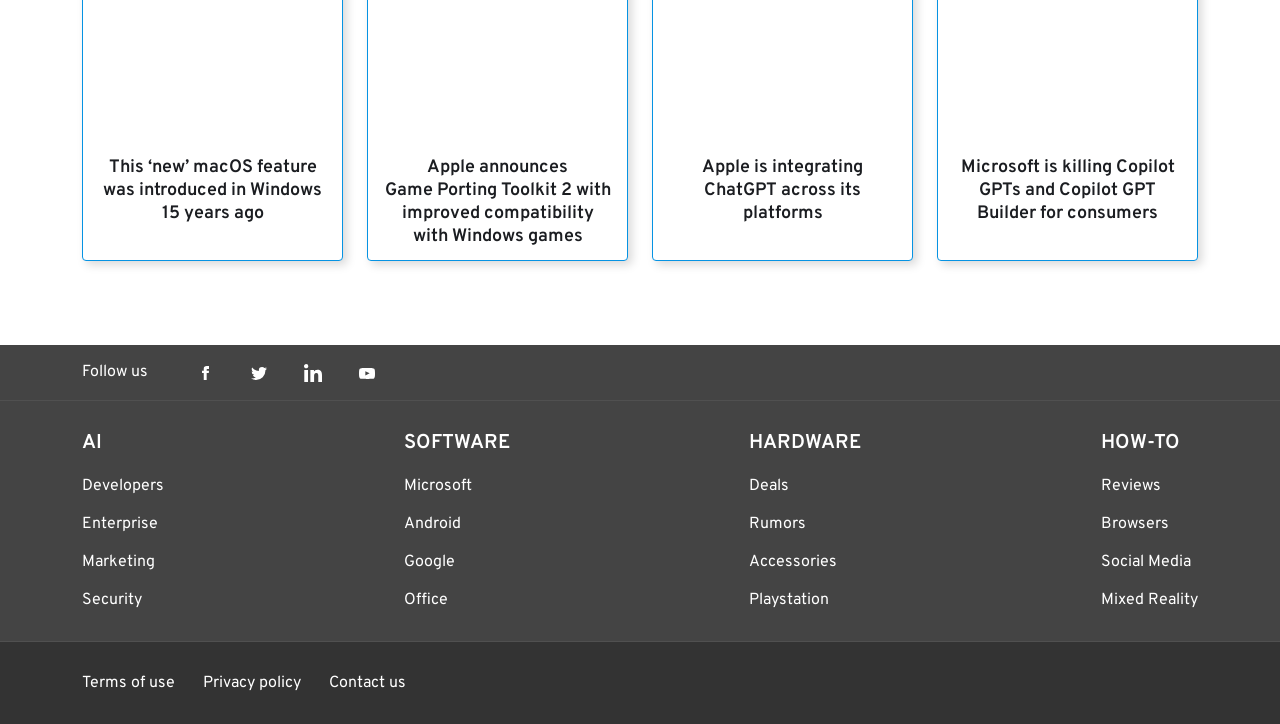Please determine the bounding box coordinates of the element to click on in order to accomplish the following task: "Click on the link to read about Apple integrating ChatGPT across its platforms". Ensure the coordinates are four float numbers ranging from 0 to 1, i.e., [left, top, right, bottom].

[0.523, 0.216, 0.7, 0.311]